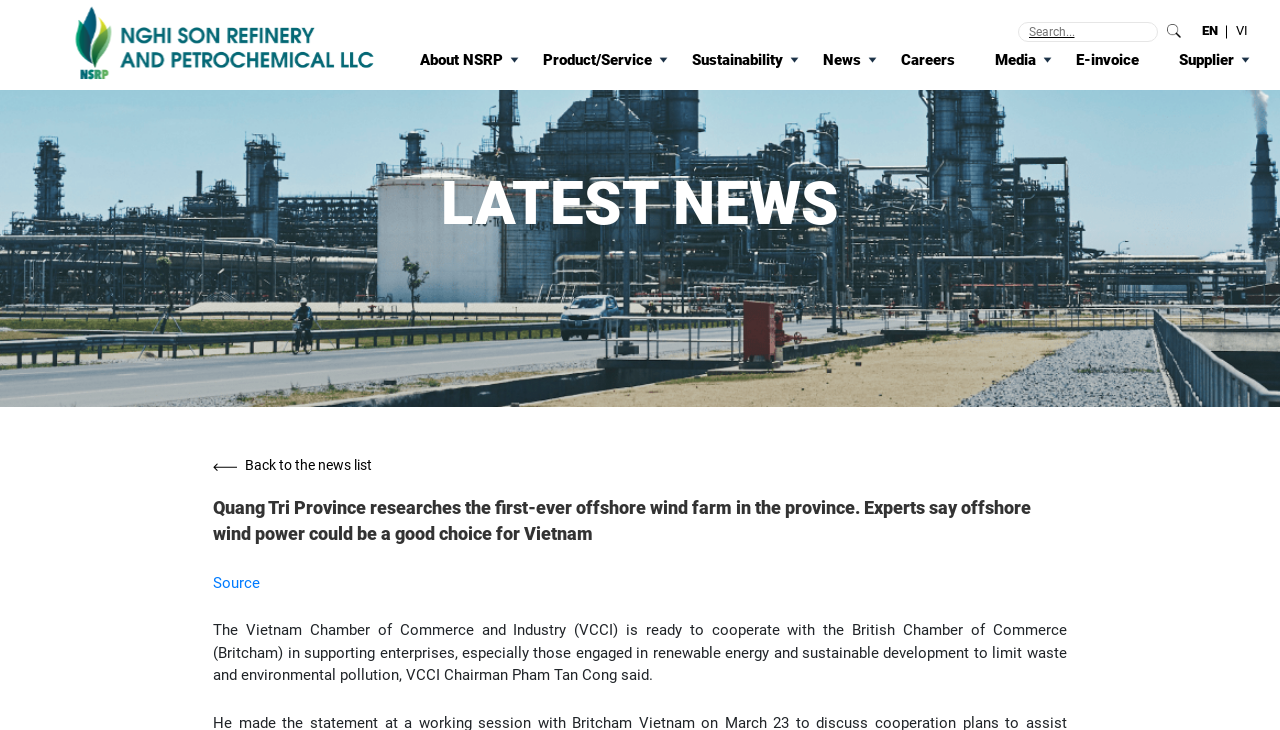How many language options are available?
Provide an in-depth answer to the question, covering all aspects.

There are two language options available, English and Vietnamese, as indicated by the links 'EN' and 'VI' at the top right corner of the webpage.